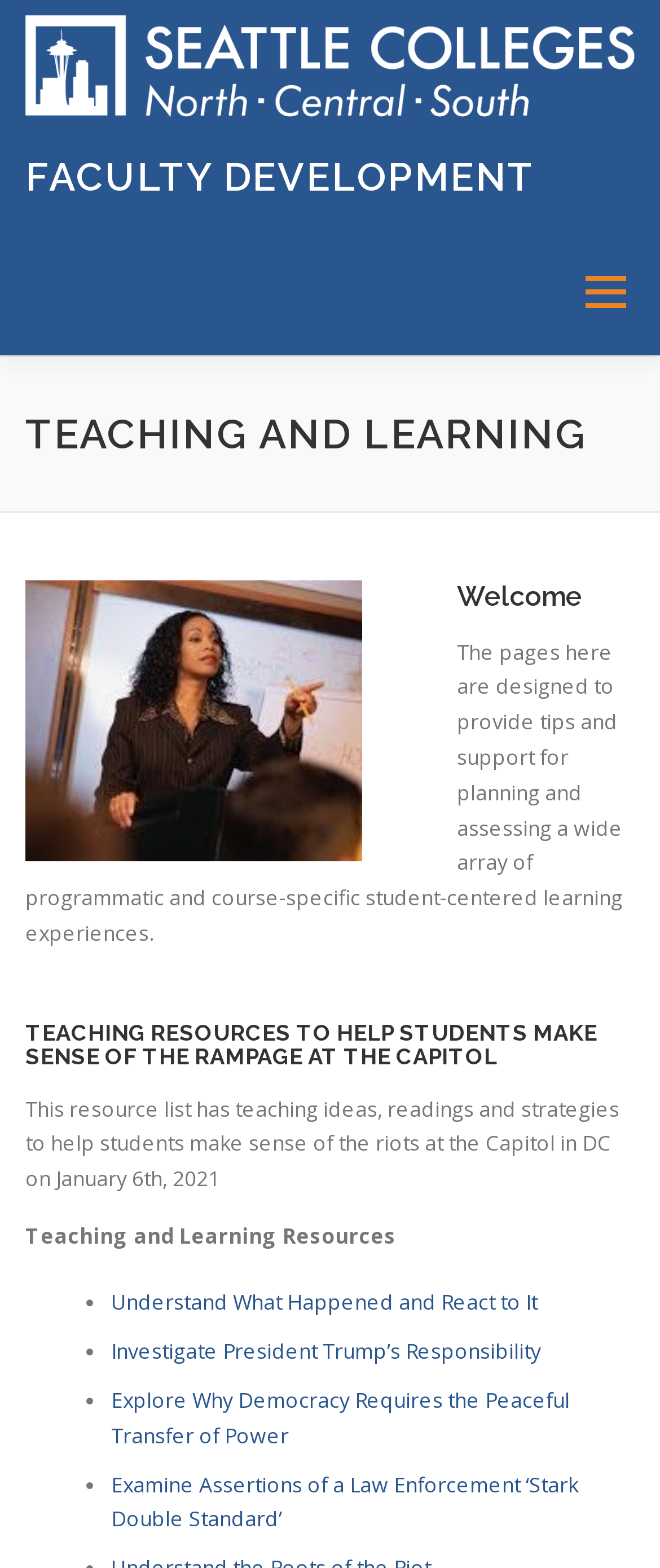Please find and give the text of the main heading on the webpage.

TEACHING AND LEARNING